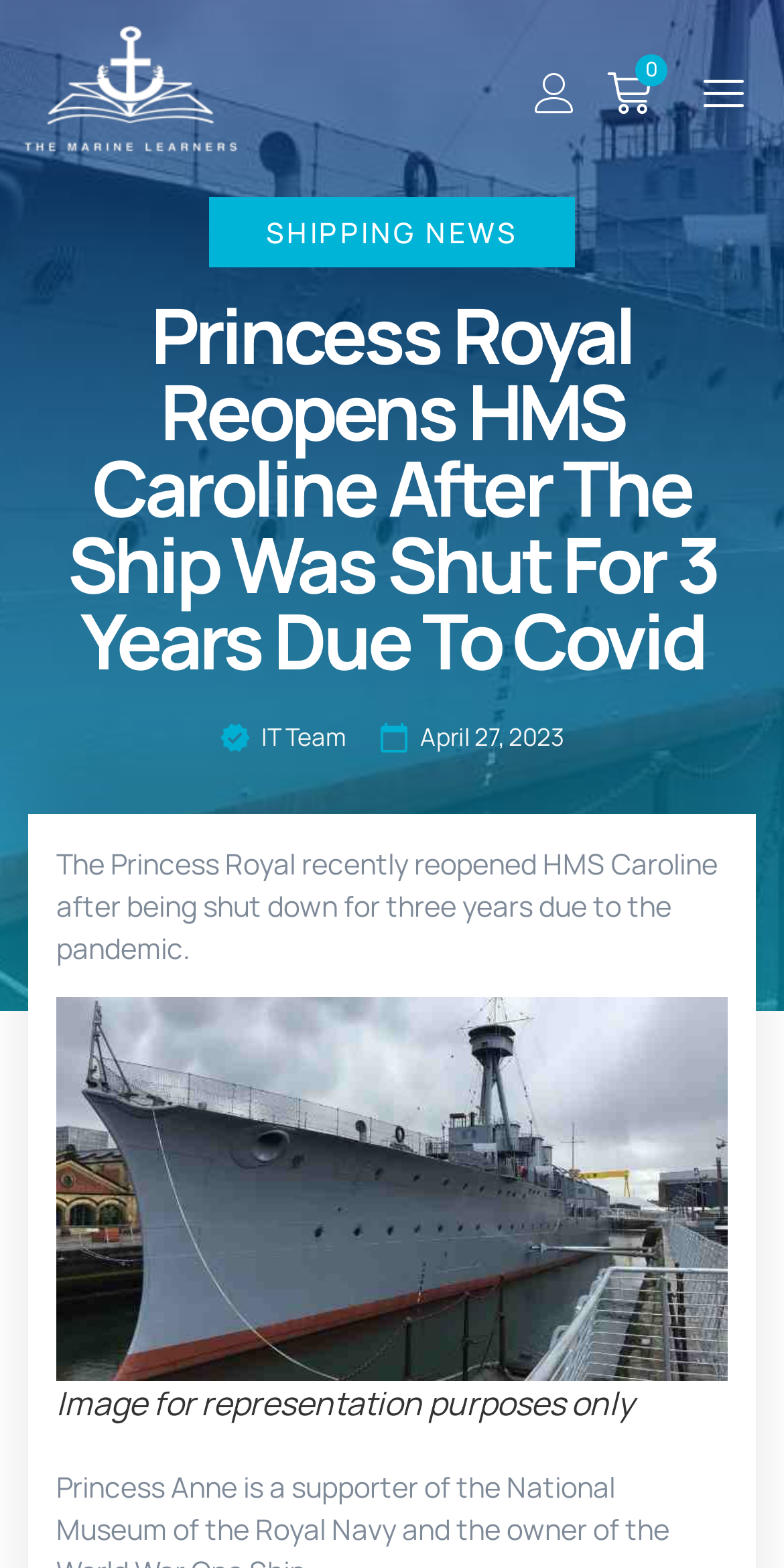Provide a brief response to the question below using a single word or phrase: 
What is the name of the ship reopened by the Princess Royal?

HMS Caroline